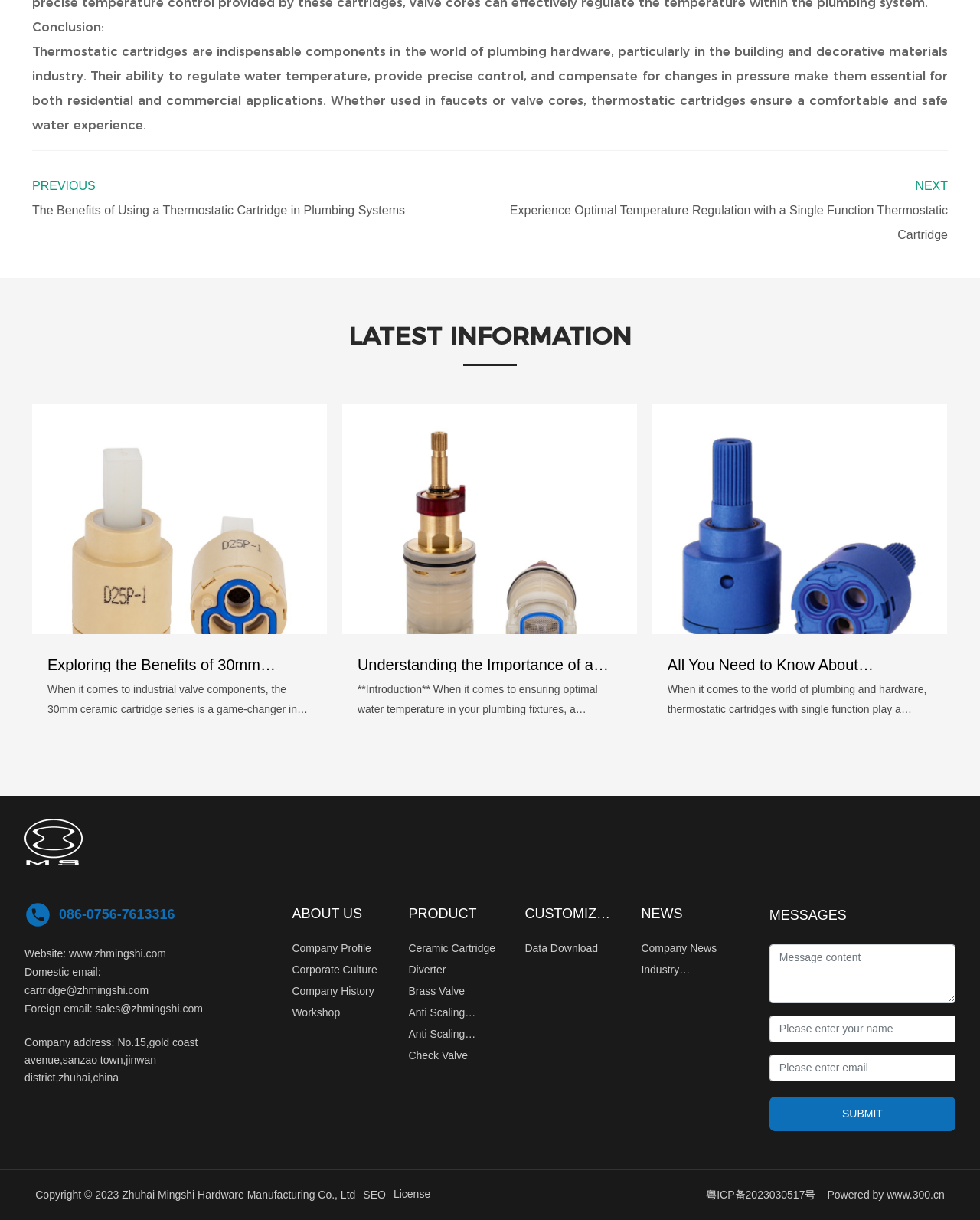Pinpoint the bounding box coordinates of the element to be clicked to execute the instruction: "Click on the 'SUBMIT' button".

[0.785, 0.899, 0.975, 0.927]